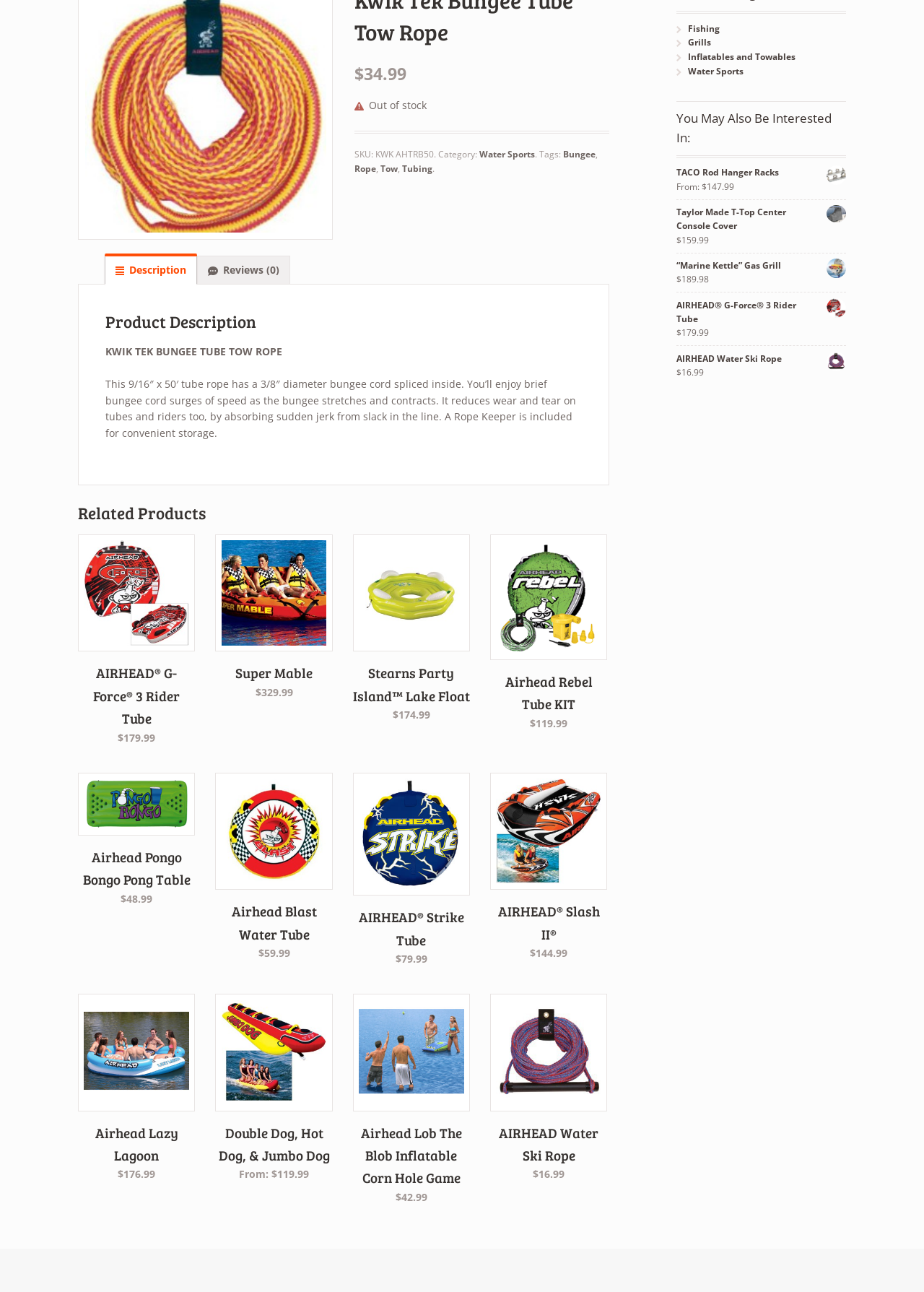Based on the element description "Inflatables and Towables", predict the bounding box coordinates of the UI element.

[0.744, 0.039, 0.861, 0.049]